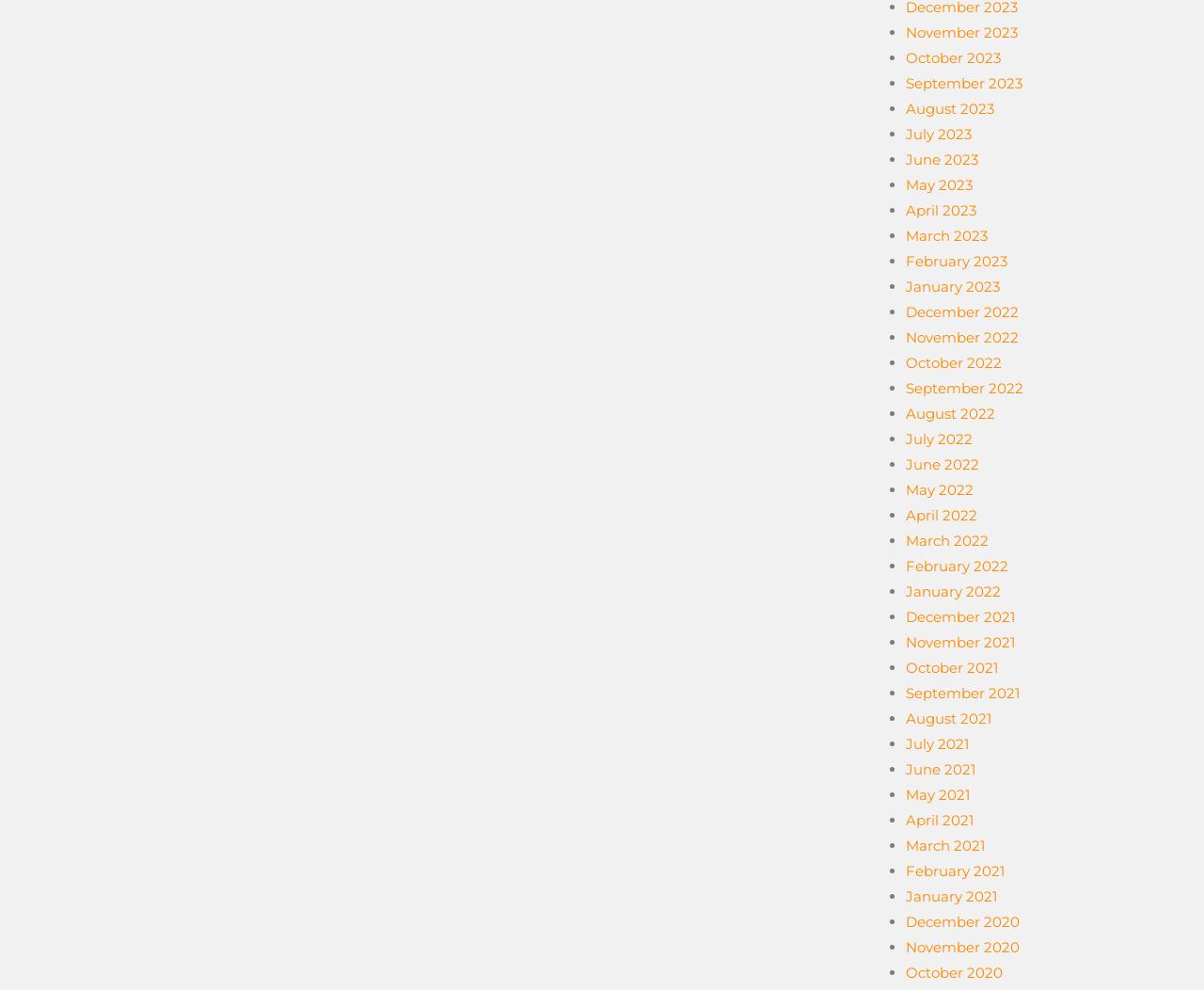Find the bounding box coordinates for the area that should be clicked to accomplish the instruction: "View November 2023".

[0.752, 0.024, 0.845, 0.042]